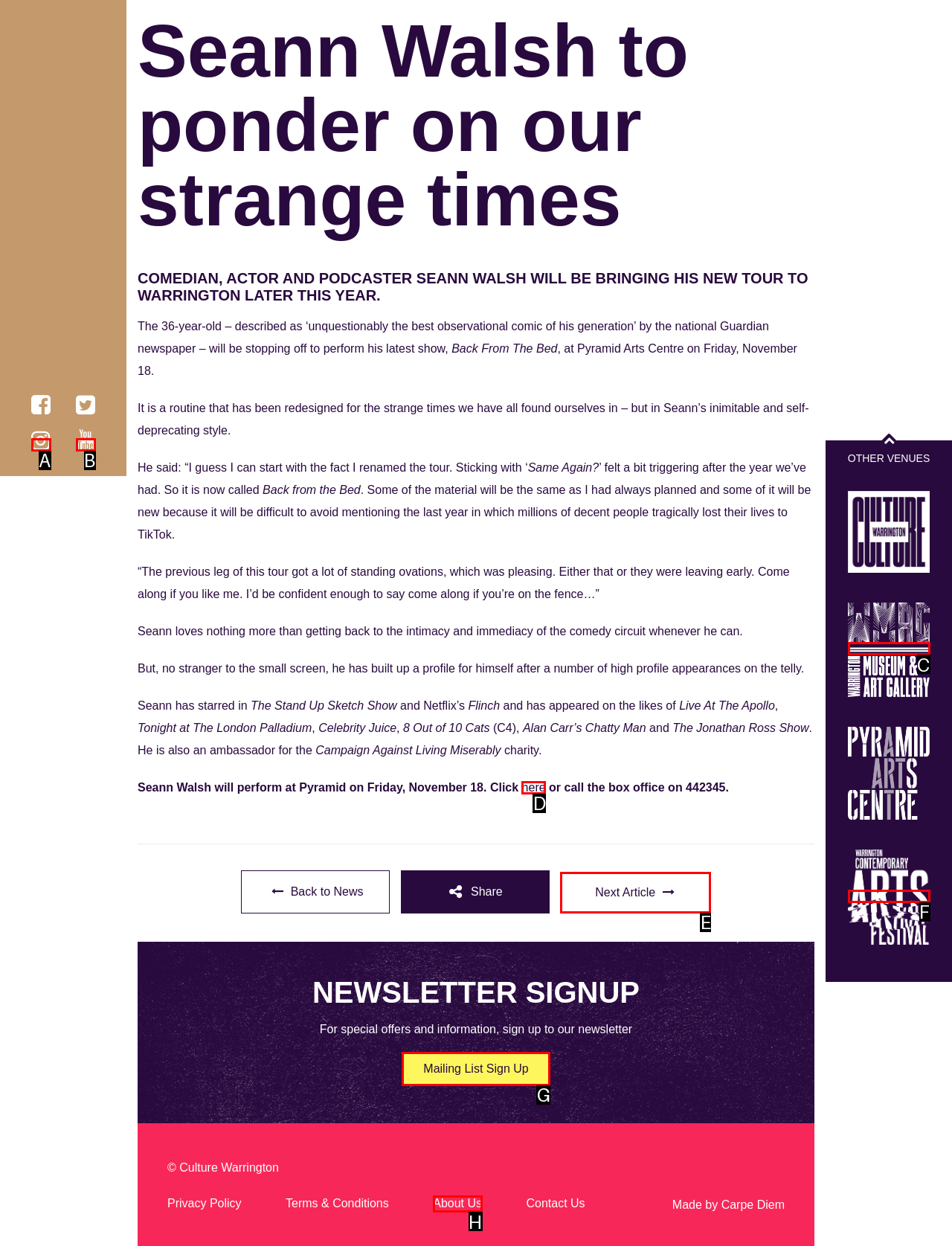Based on the given description: alt="Museum & Art Gallery", determine which HTML element is the best match. Respond with the letter of the chosen option.

C